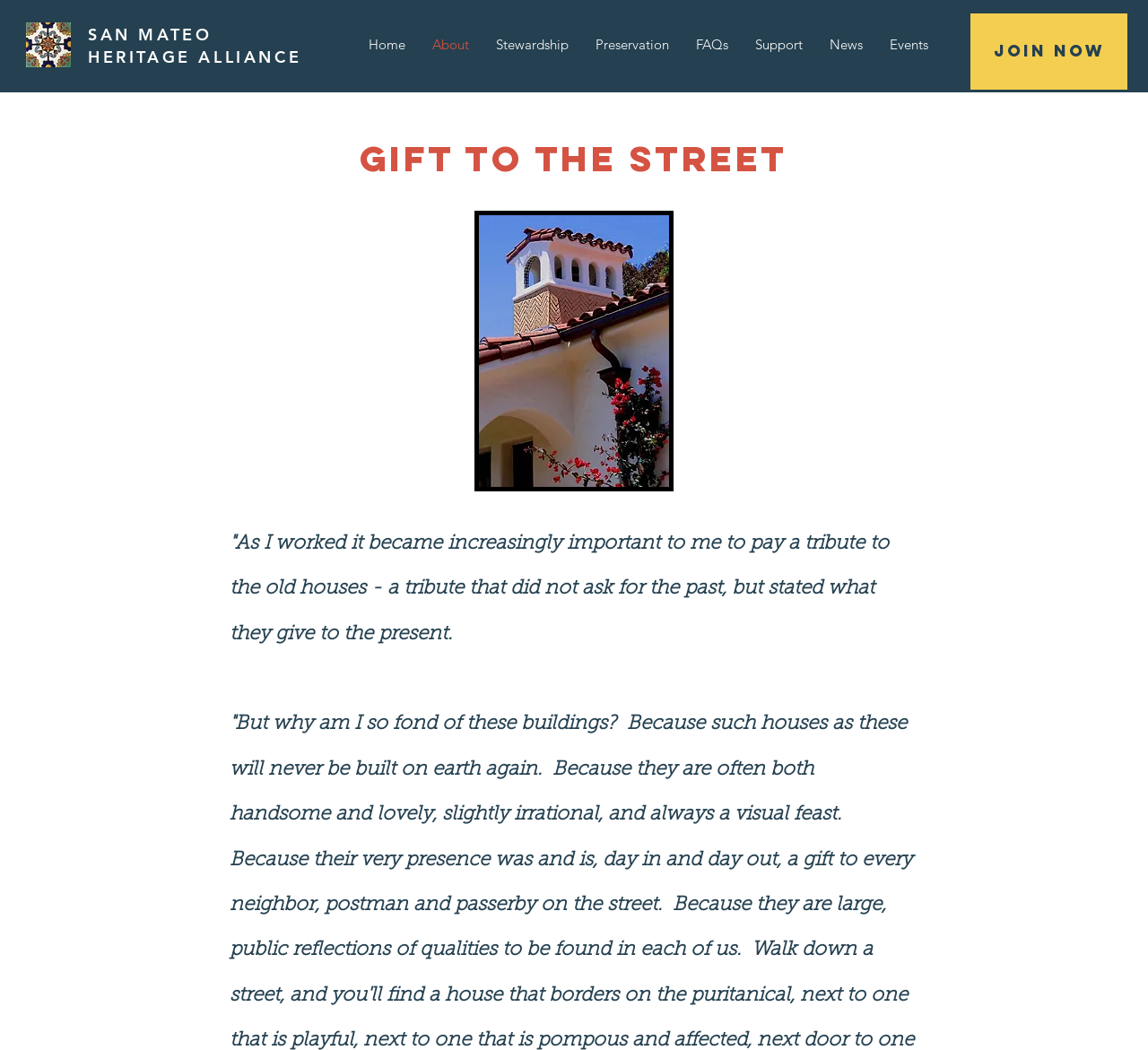Find the UI element described as: "Preservation" and predict its bounding box coordinates. Ensure the coordinates are four float numbers between 0 and 1, [left, top, right, bottom].

[0.507, 0.03, 0.595, 0.056]